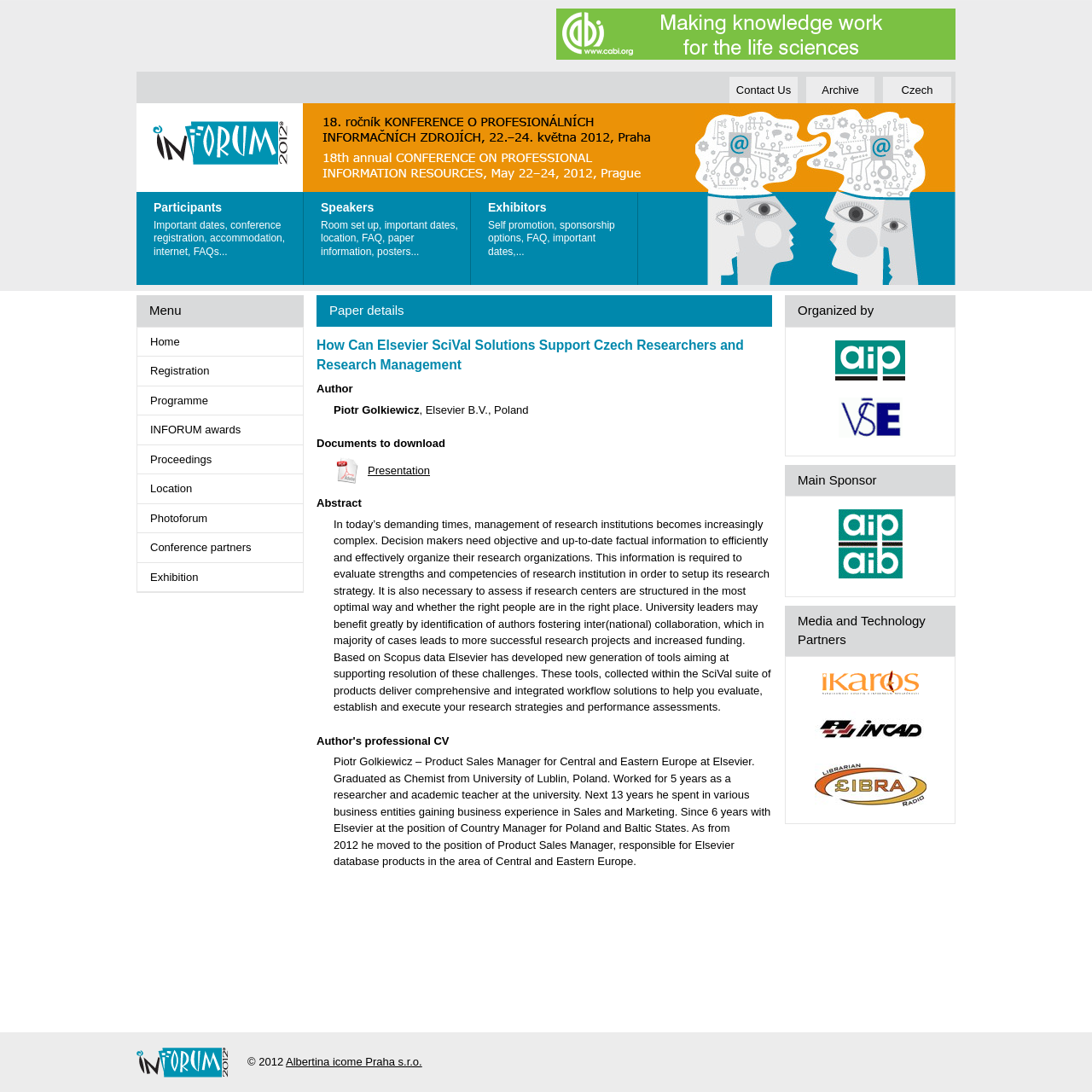Find the bounding box of the web element that fits this description: "title="AiP homepage"".

[0.765, 0.35, 0.829, 0.362]